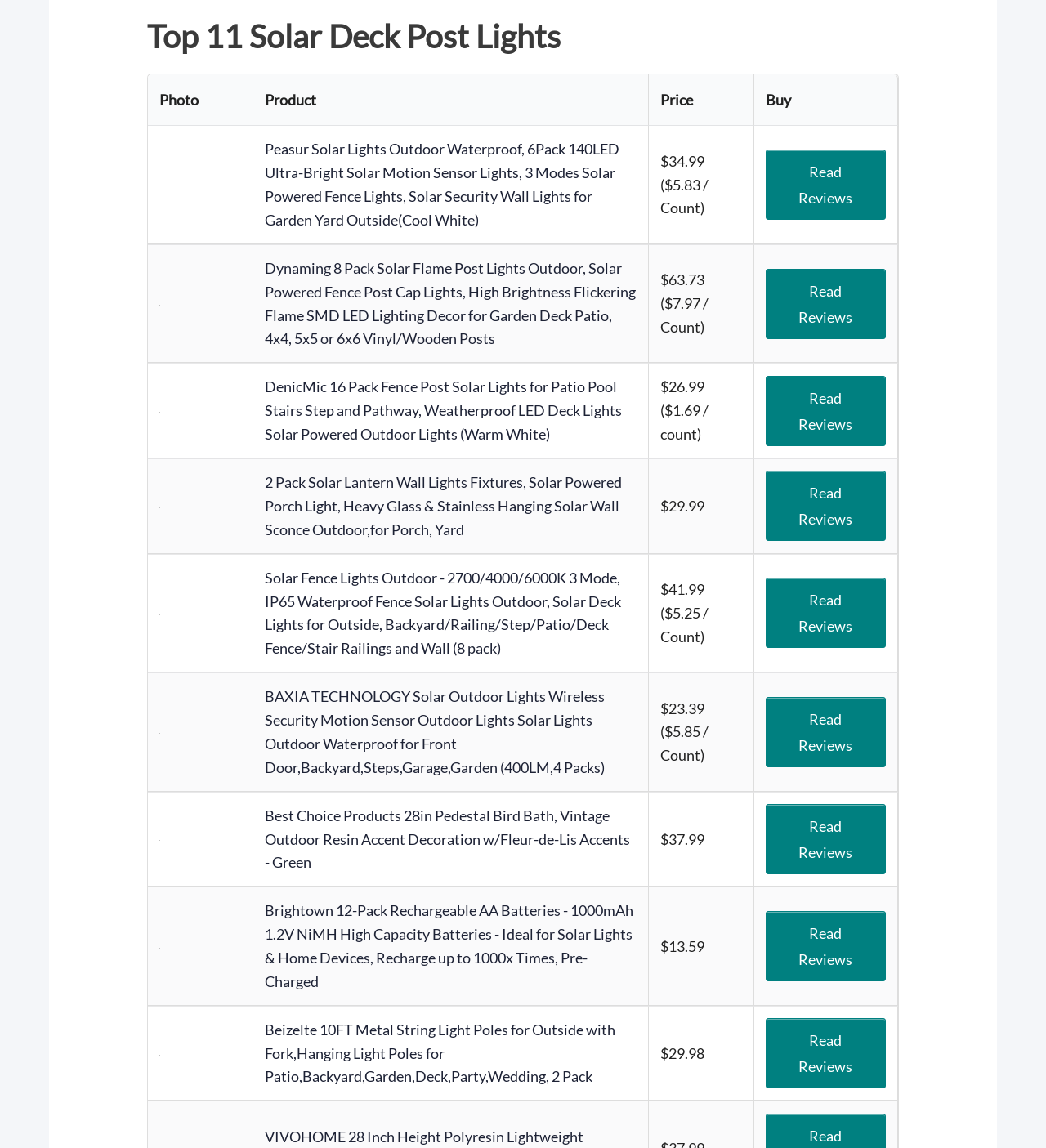What is the function of the 'Read Reviews' link? Based on the image, give a response in one word or a short phrase.

To read reviews of the product